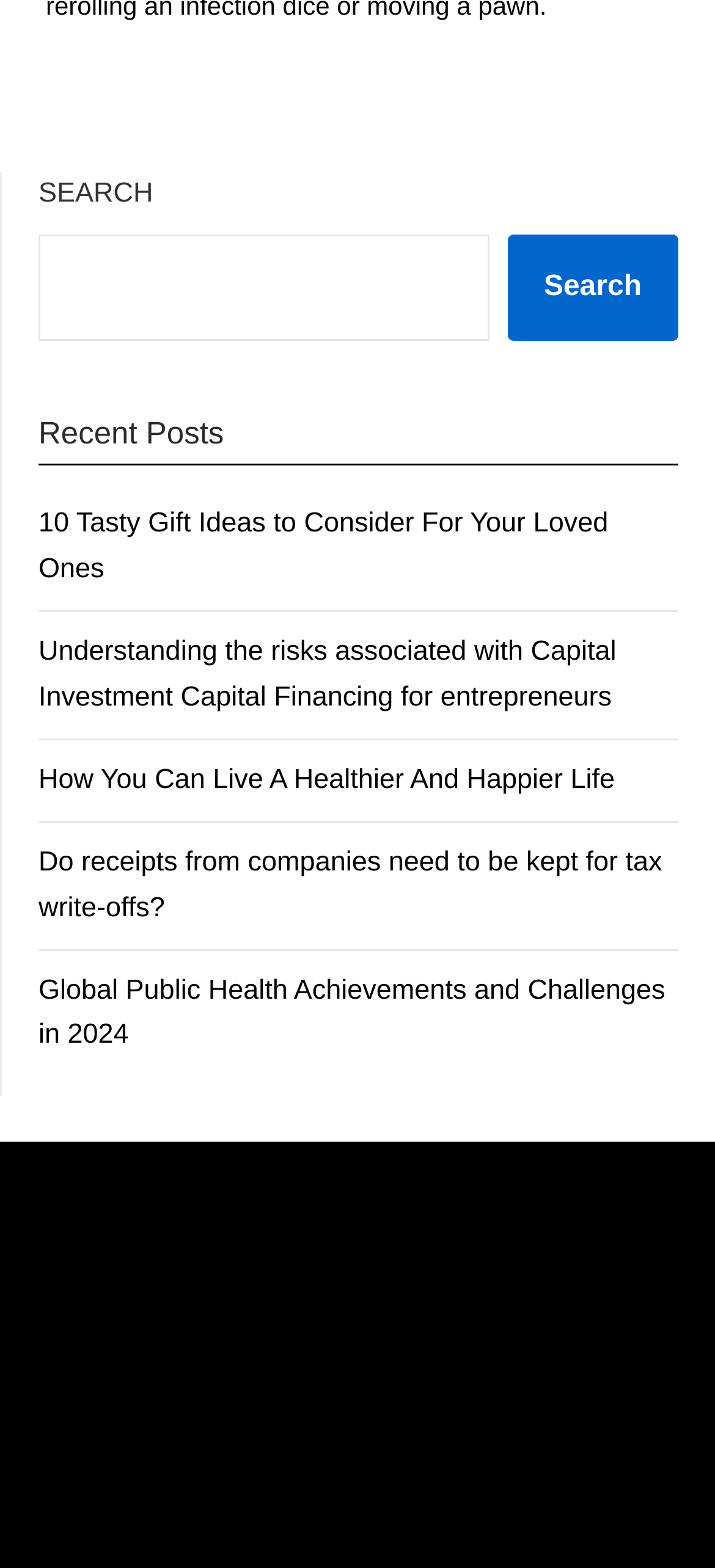Is there an image on the webpage?
Based on the screenshot, answer the question with a single word or phrase.

Yes